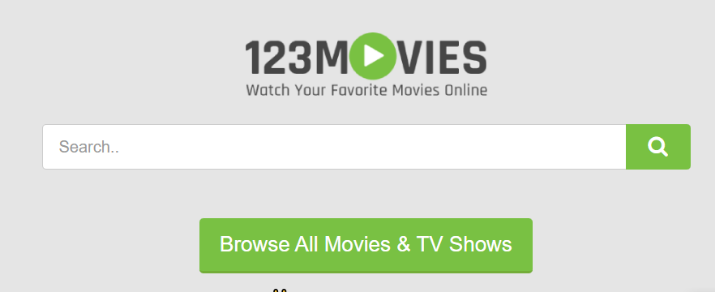What is the color of the 'Browse All Movies & TV Shows' button?
Could you answer the question in a detailed manner, providing as much information as possible?

The caption explicitly states that the button is 'bright green', which implies a vibrant and attention-grabbing color scheme designed to encourage users to explore the site's content.